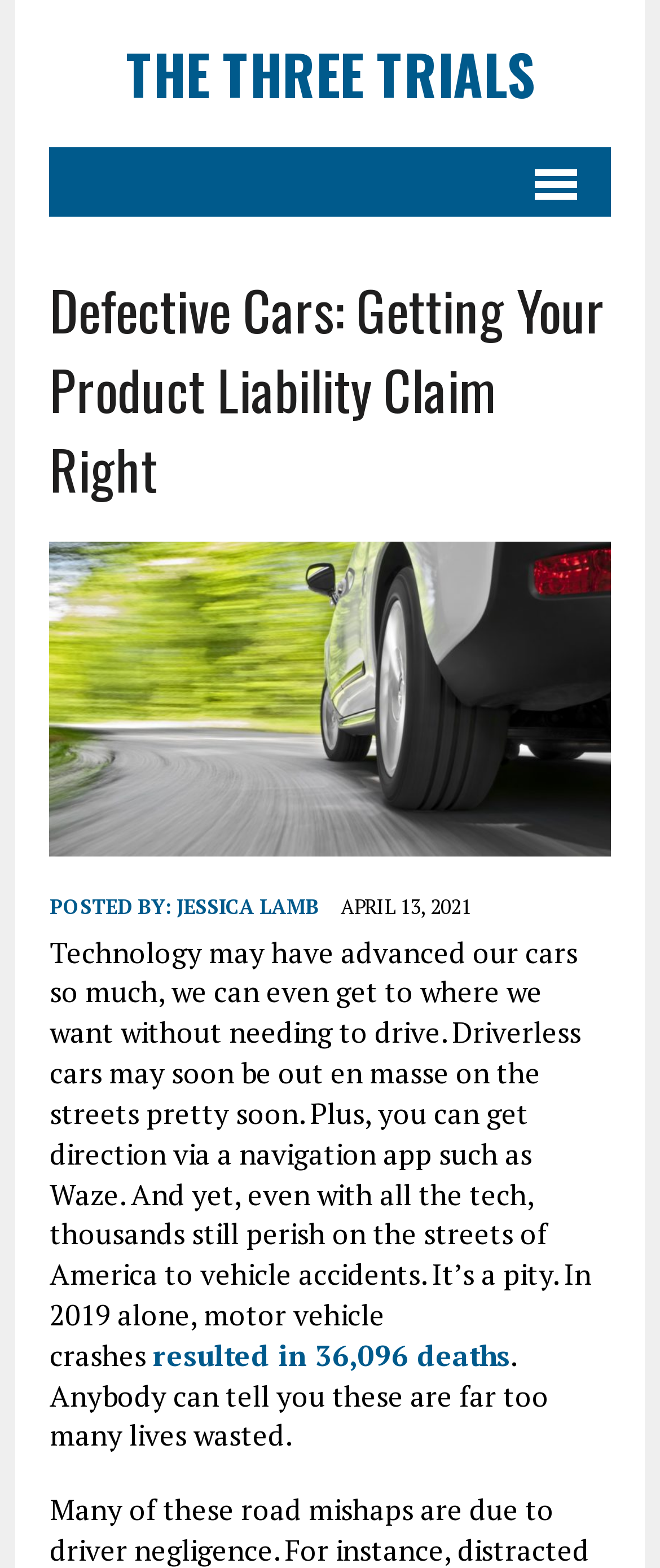Provide a short, one-word or phrase answer to the question below:
What is the topic of the article?

Defective Cars and Product Liability